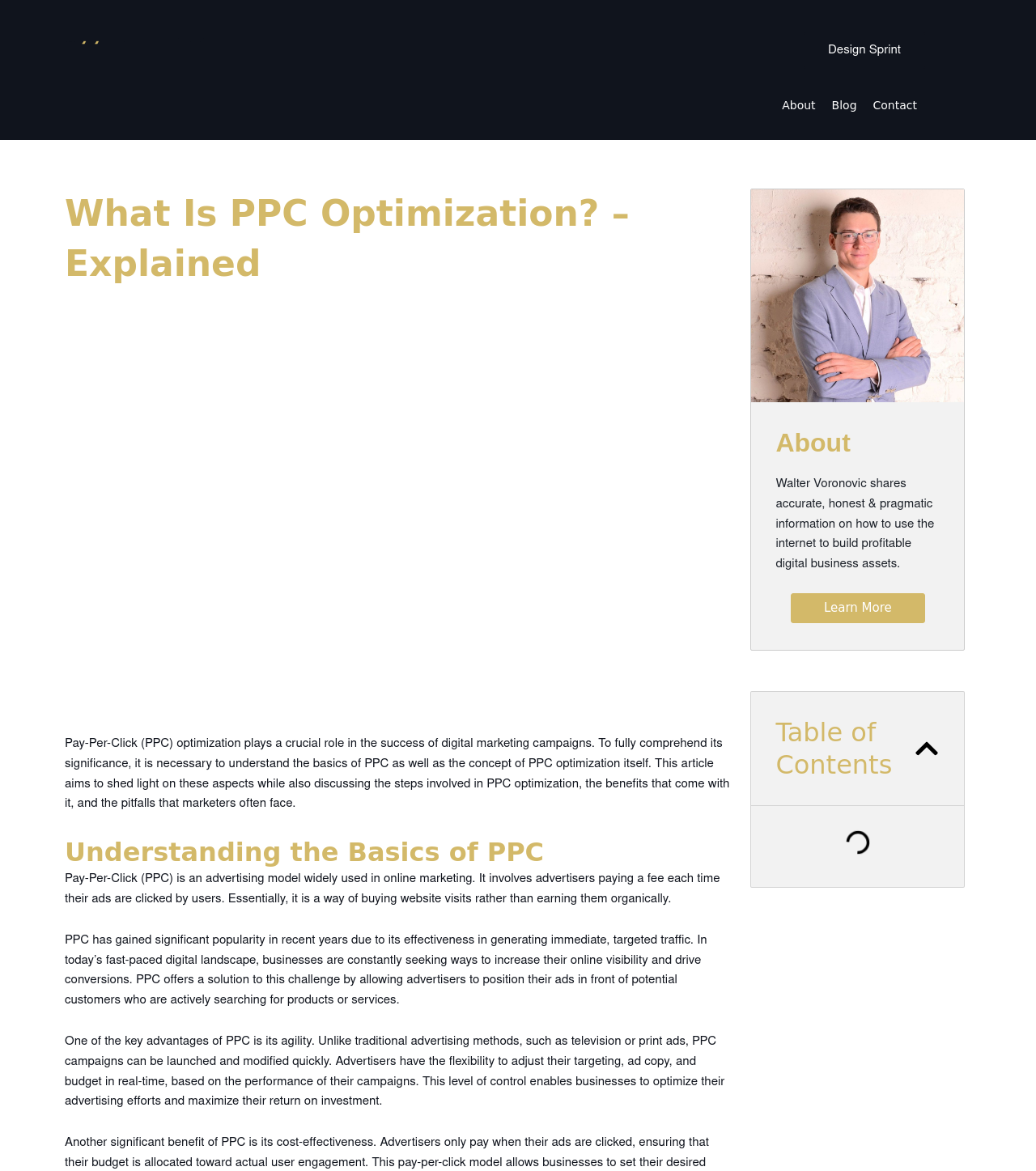Using the description "Blog", locate and provide the bounding box of the UI element.

[0.795, 0.074, 0.835, 0.106]